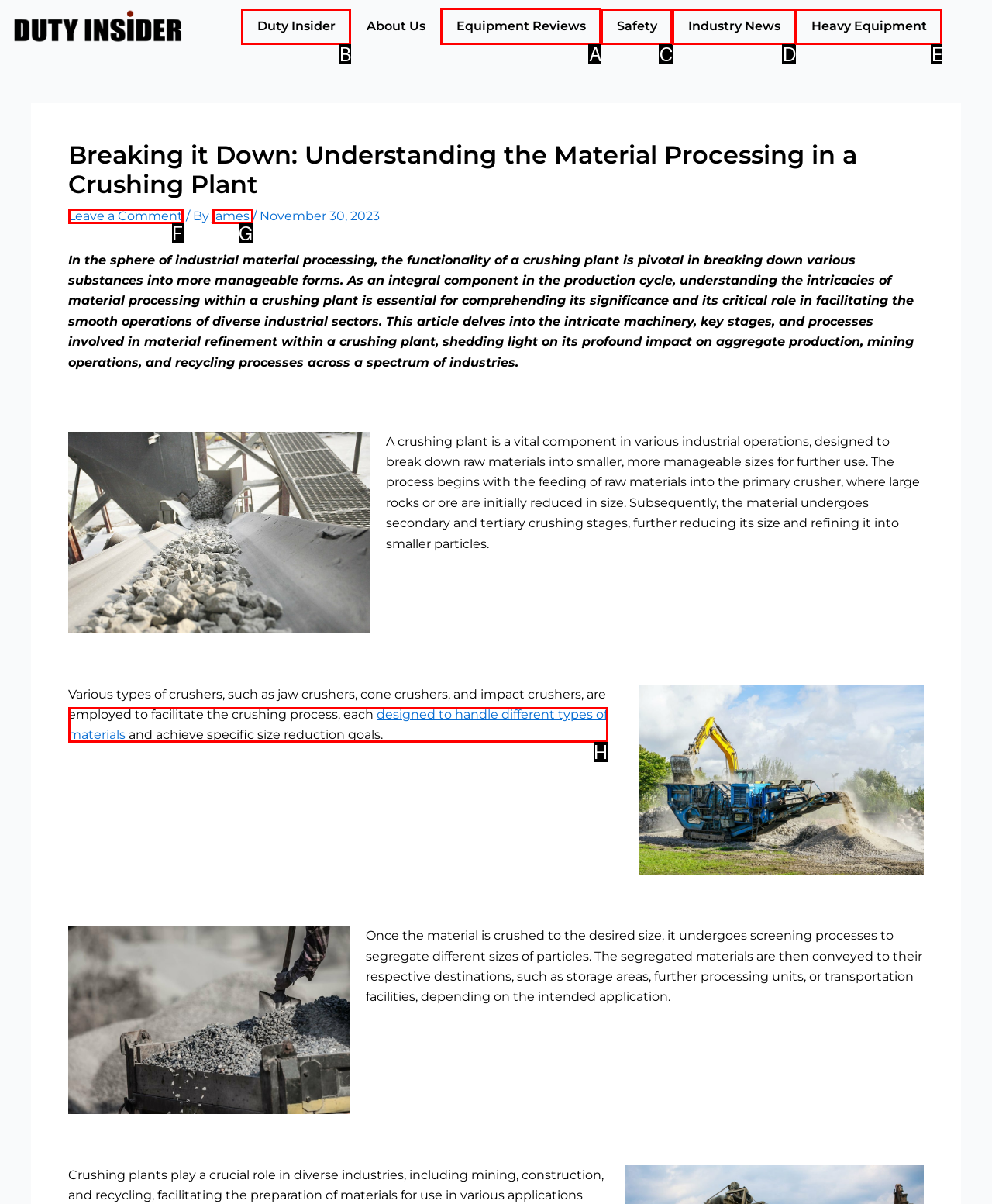Determine the letter of the UI element I should click on to complete the task: Explore the 'Equipment Reviews' section from the provided choices in the screenshot.

A